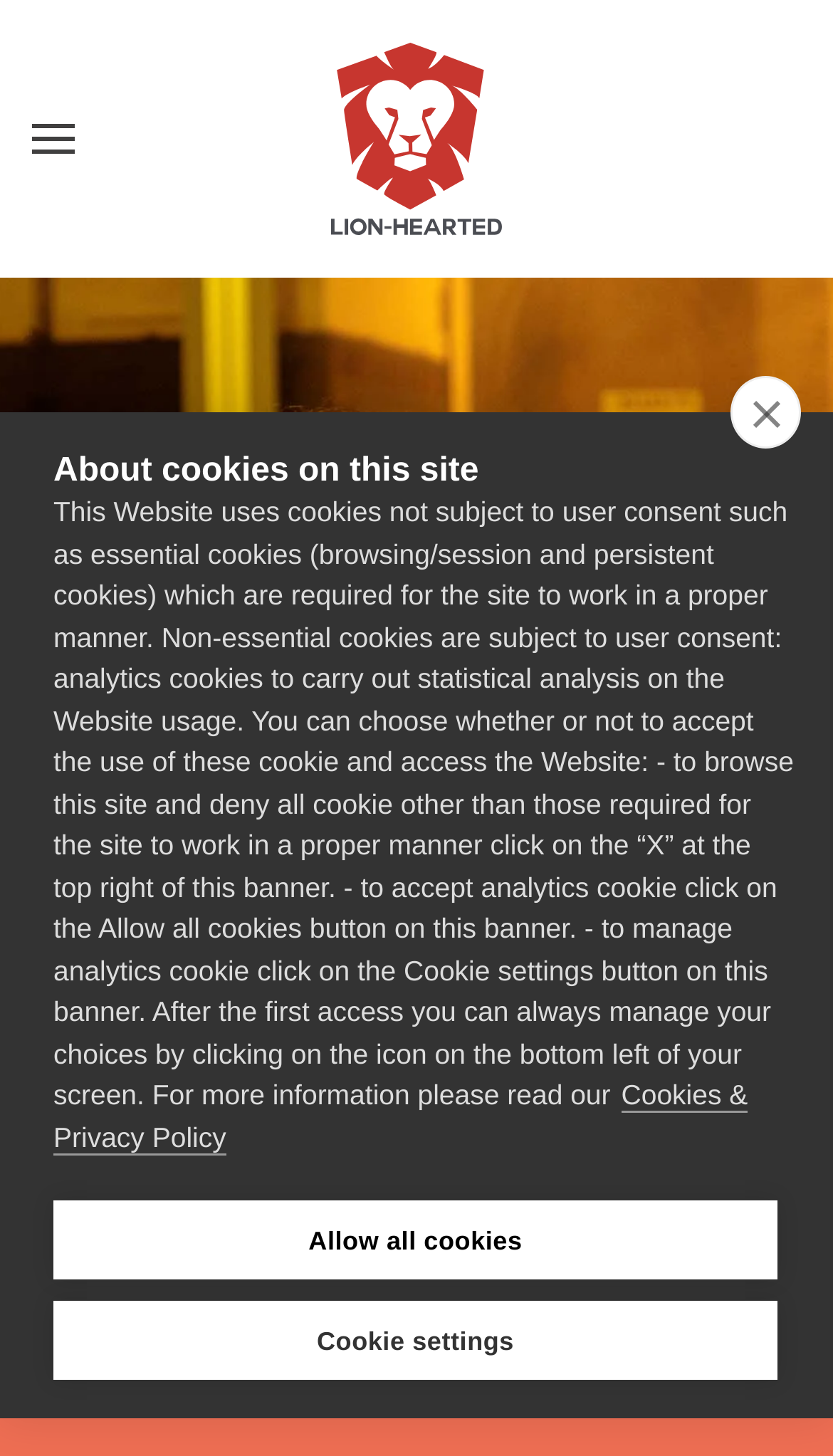Answer briefly with one word or phrase:
What is the purpose of the 'Back to home' link?

To go back to home